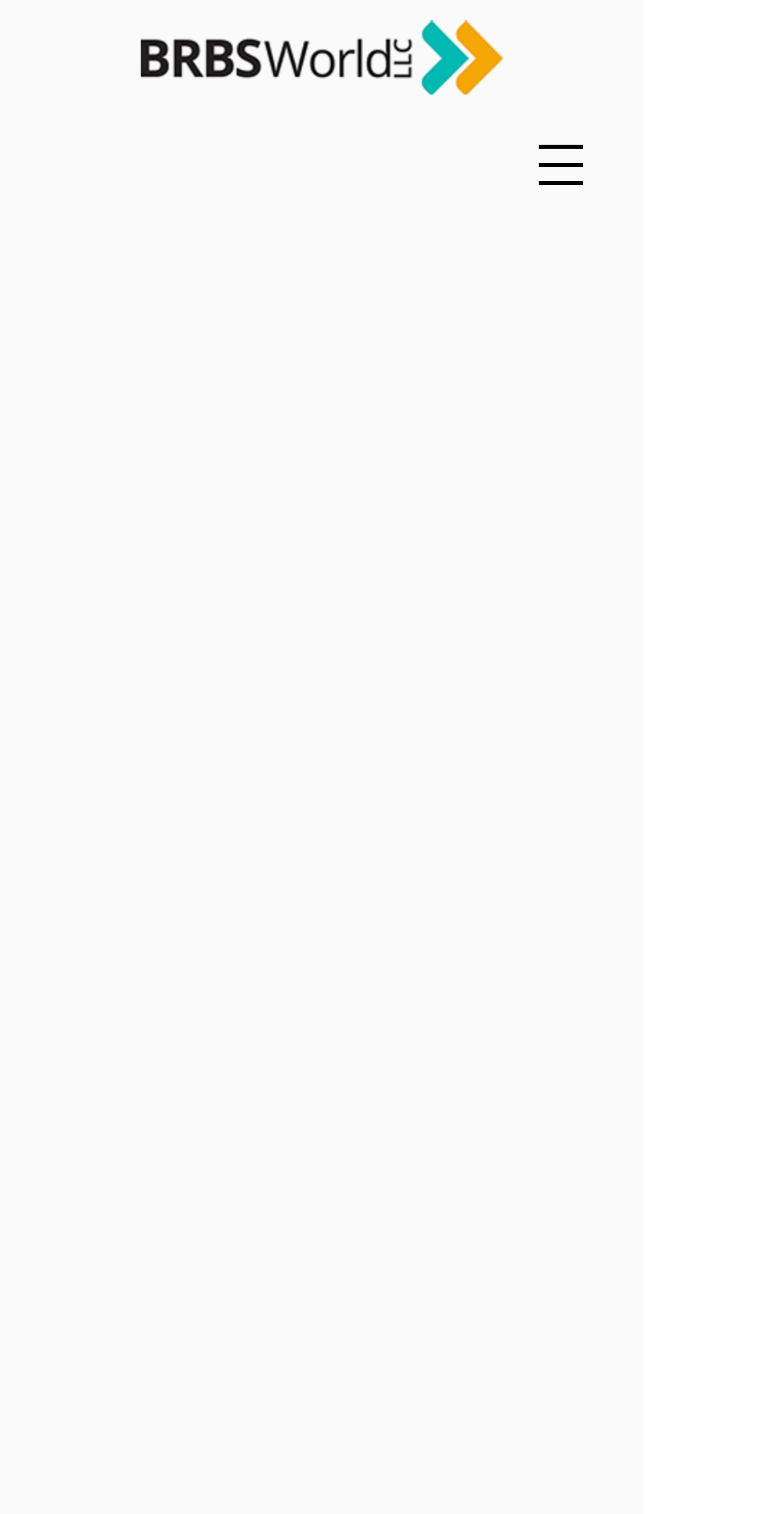Locate the bounding box of the user interface element based on this description: "aria-label="Open navigation menu"".

[0.651, 0.076, 0.779, 0.142]